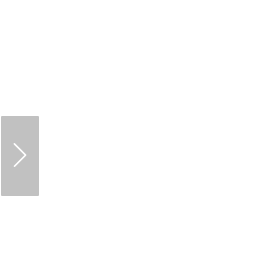Use a single word or phrase to answer the question:
What type of products are showcased on the webpage?

lighting products